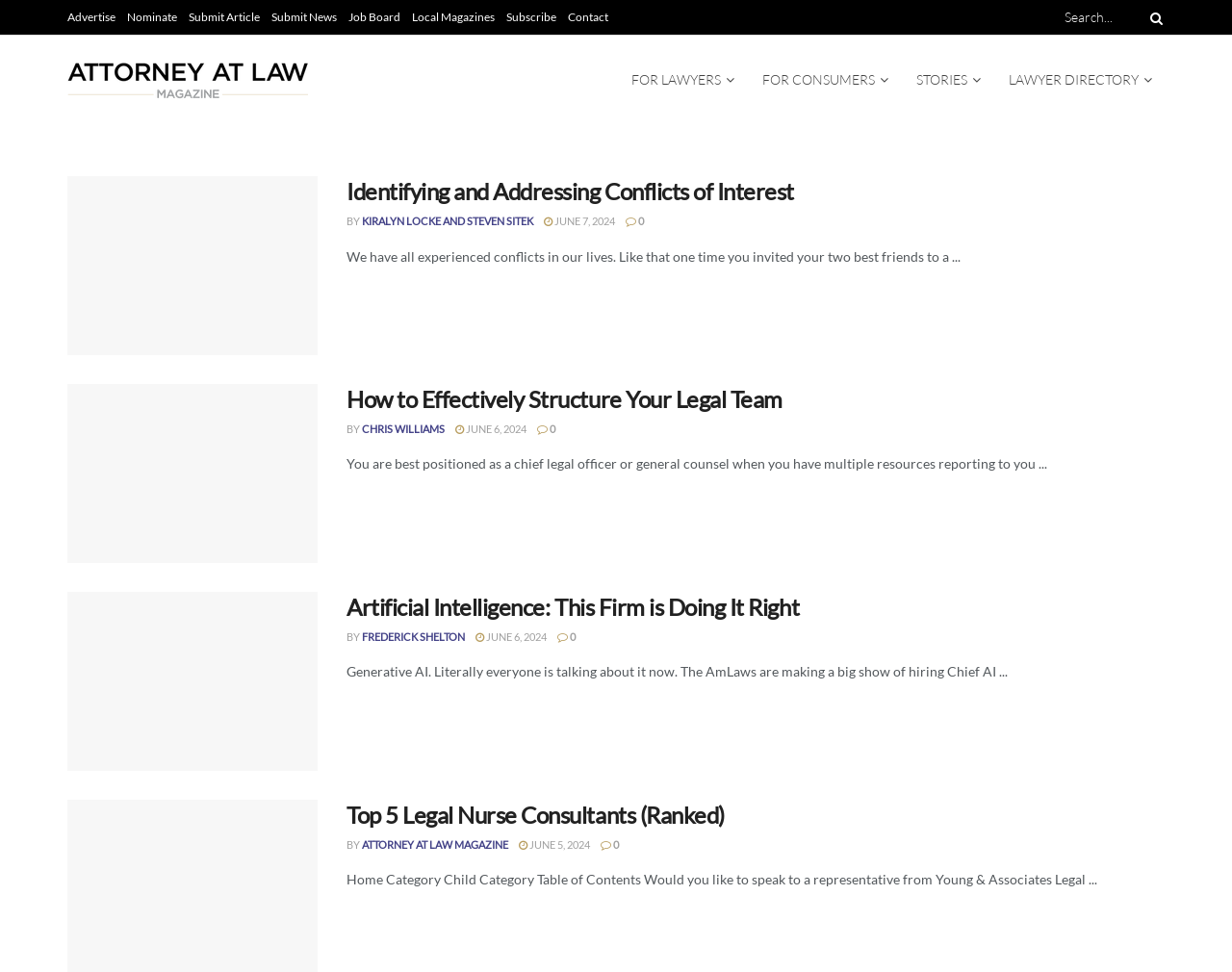Bounding box coordinates are specified in the format (top-left x, top-left y, bottom-right x, bottom-right y). All values are floating point numbers bounded between 0 and 1. Please provide the bounding box coordinate of the region this sentence describes: June 6, 2024

[0.386, 0.648, 0.444, 0.661]